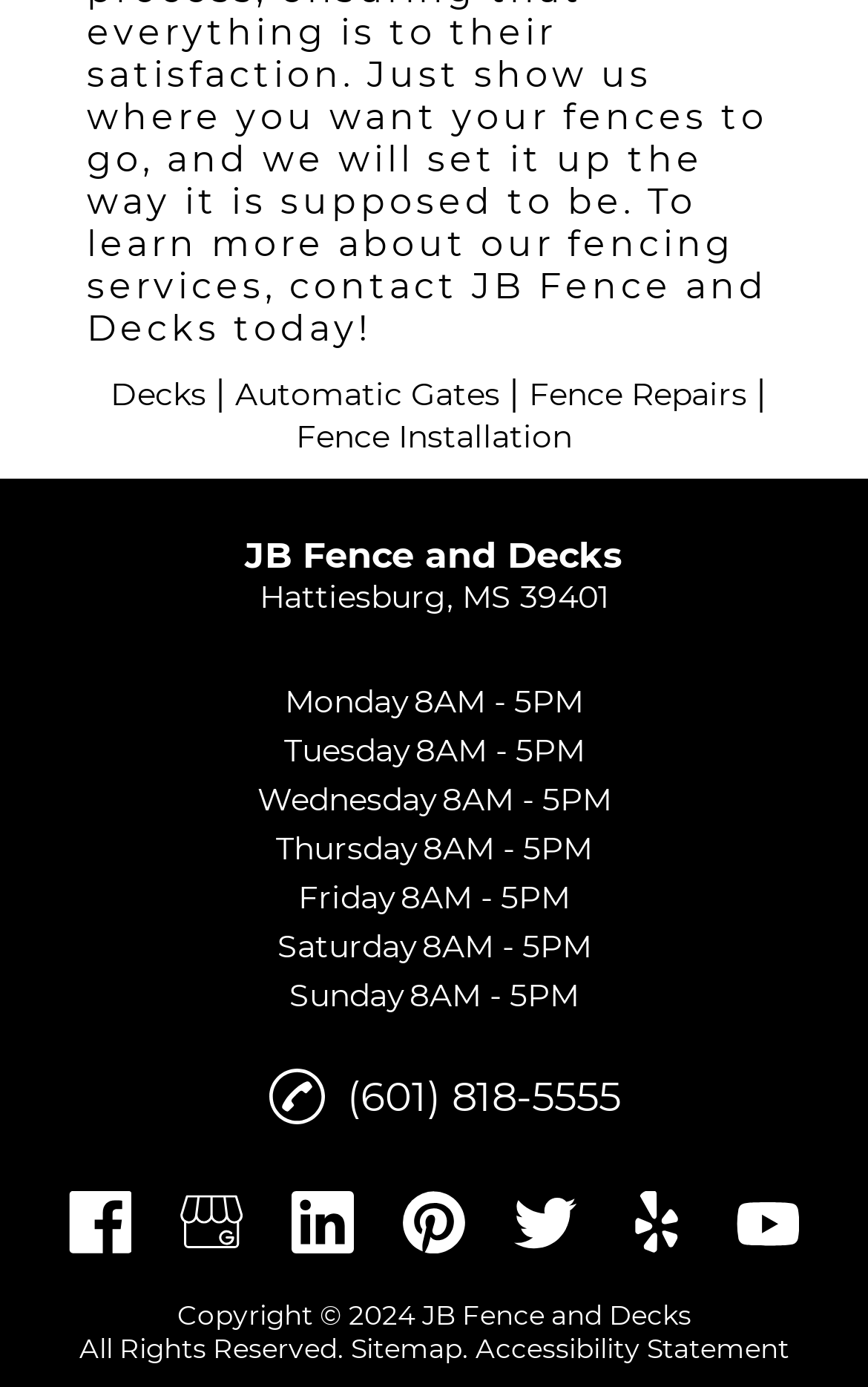Determine the bounding box for the UI element as described: "Automatic Gates". The coordinates should be represented as four float numbers between 0 and 1, formatted as [left, top, right, bottom].

[0.26, 0.27, 0.586, 0.299]